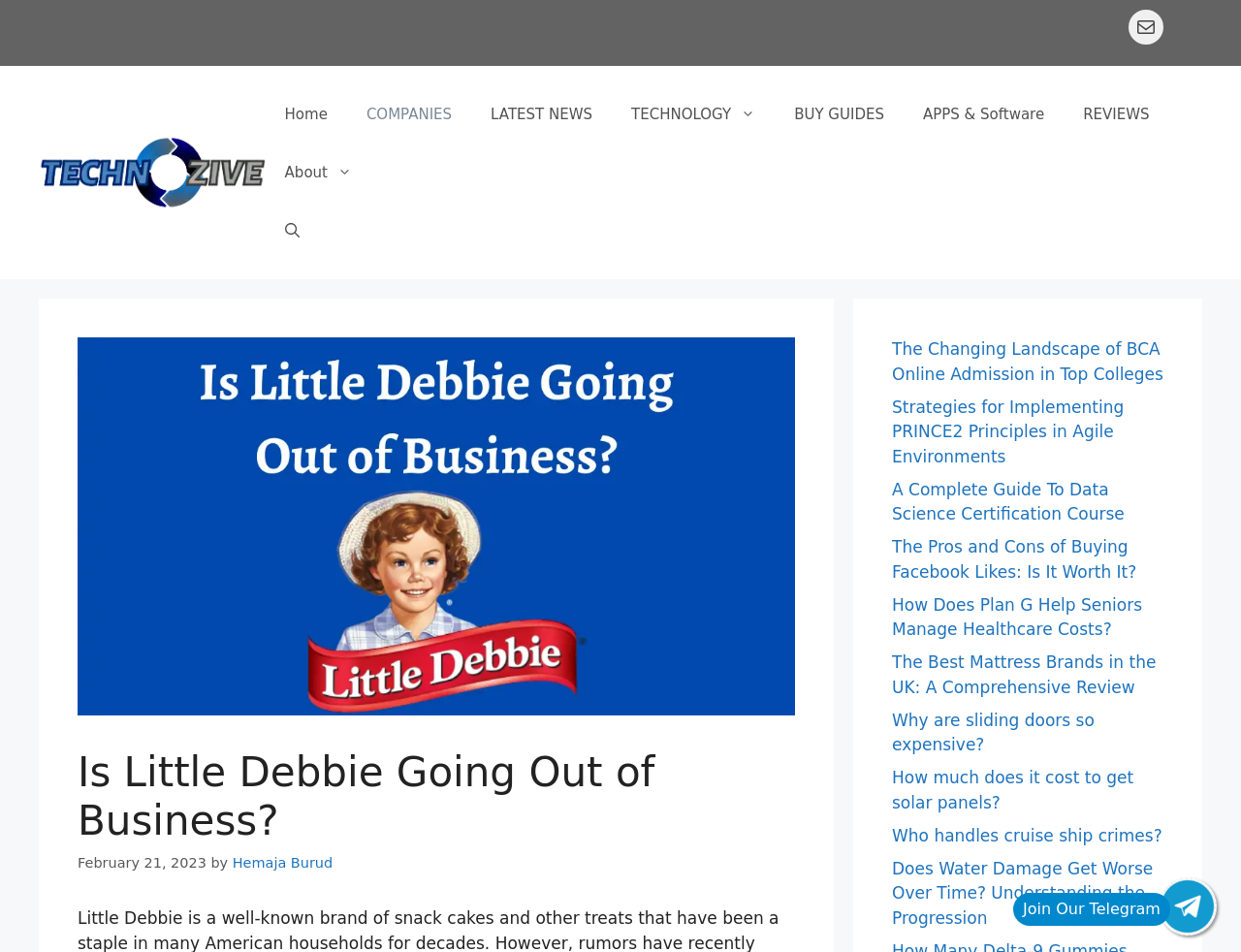Answer the following inquiry with a single word or phrase:
What is the topic of the main article?

Is Little Debbie Going Out of Business